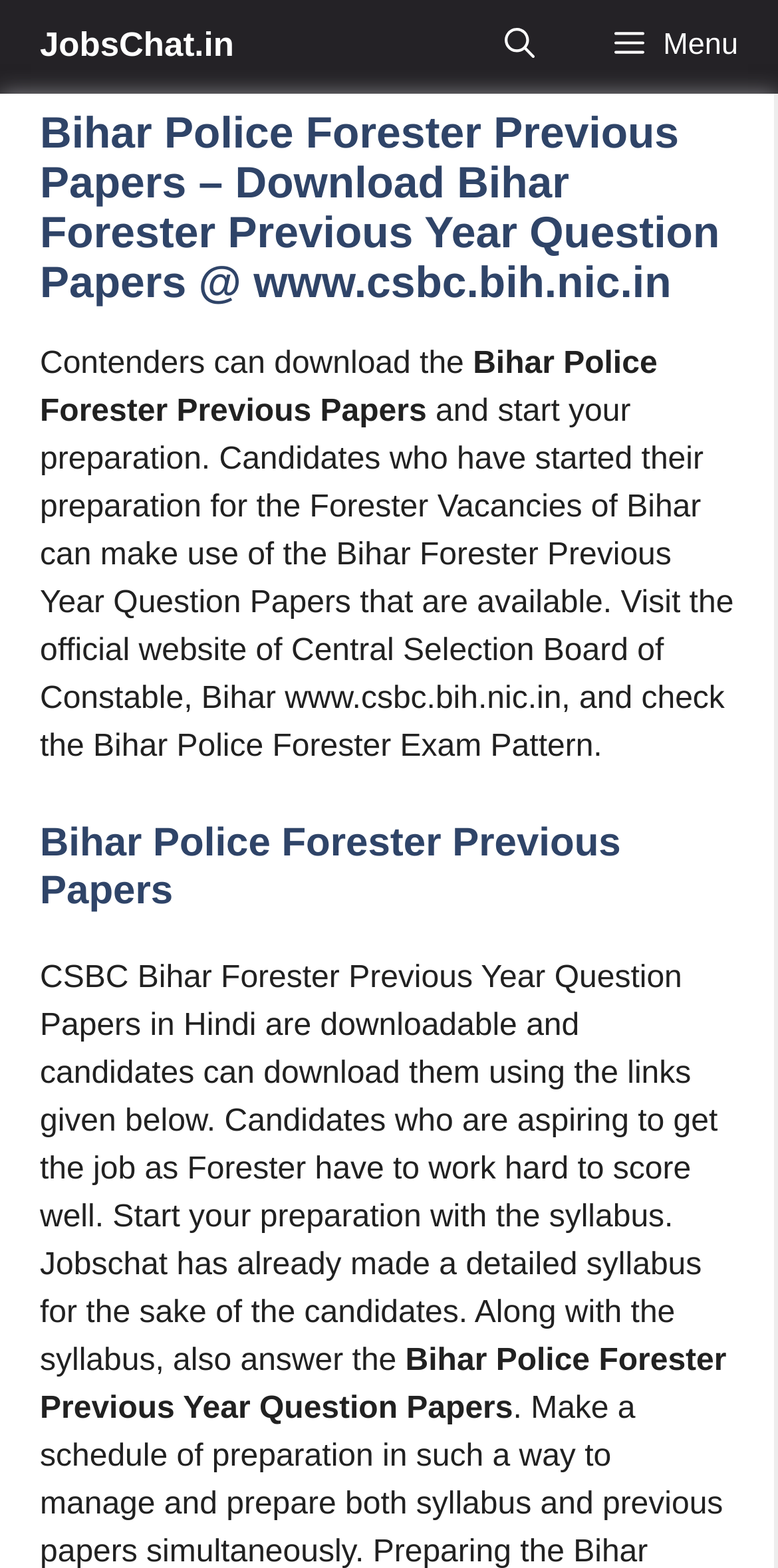Where can candidates find the Bihar Police Forester Exam Pattern?
Based on the screenshot, answer the question with a single word or phrase.

Official website